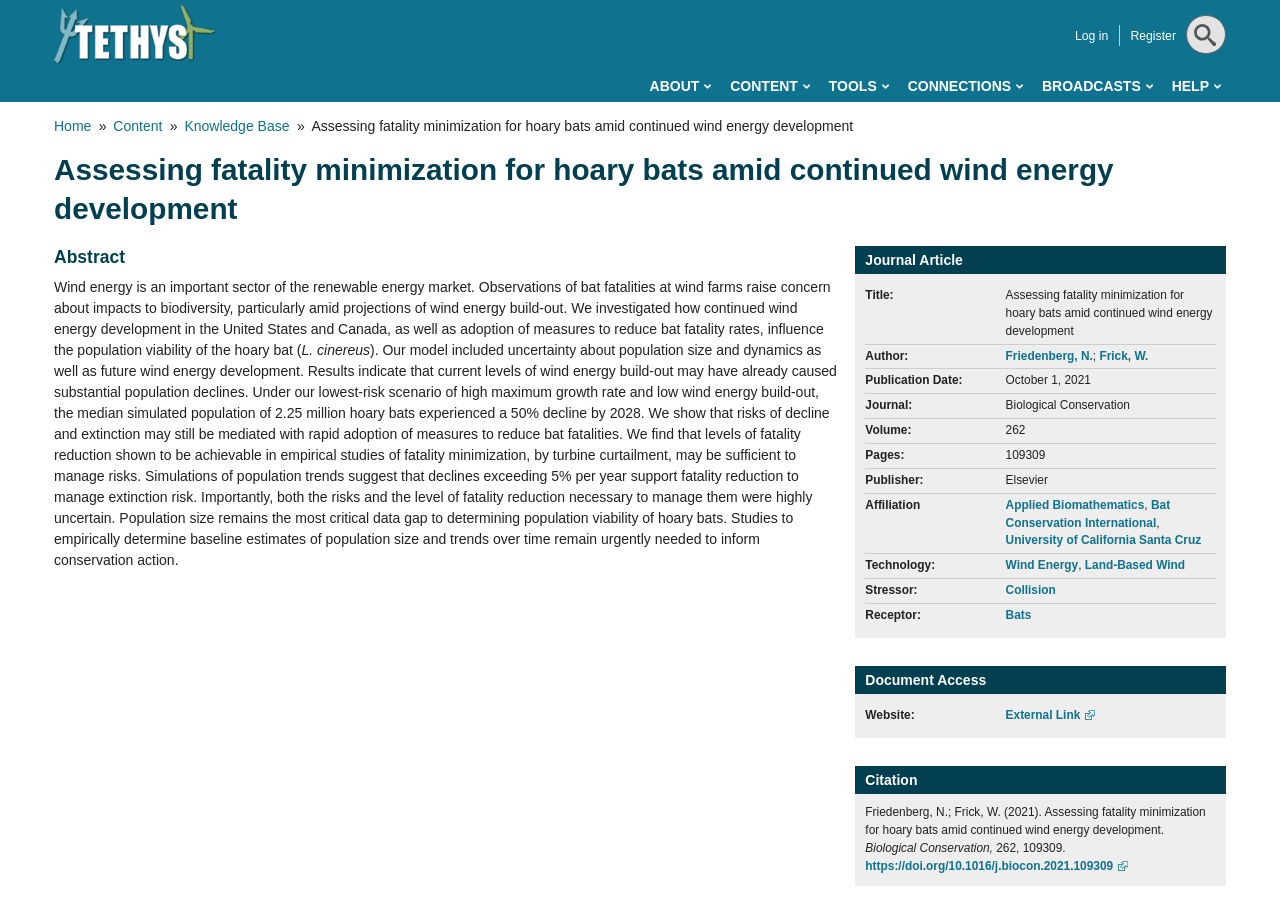Identify the bounding box of the HTML element described here: "University of California Santa Cruz". Provide the coordinates as four float numbers between 0 and 1: [left, top, right, bottom].

[0.786, 0.581, 0.938, 0.596]